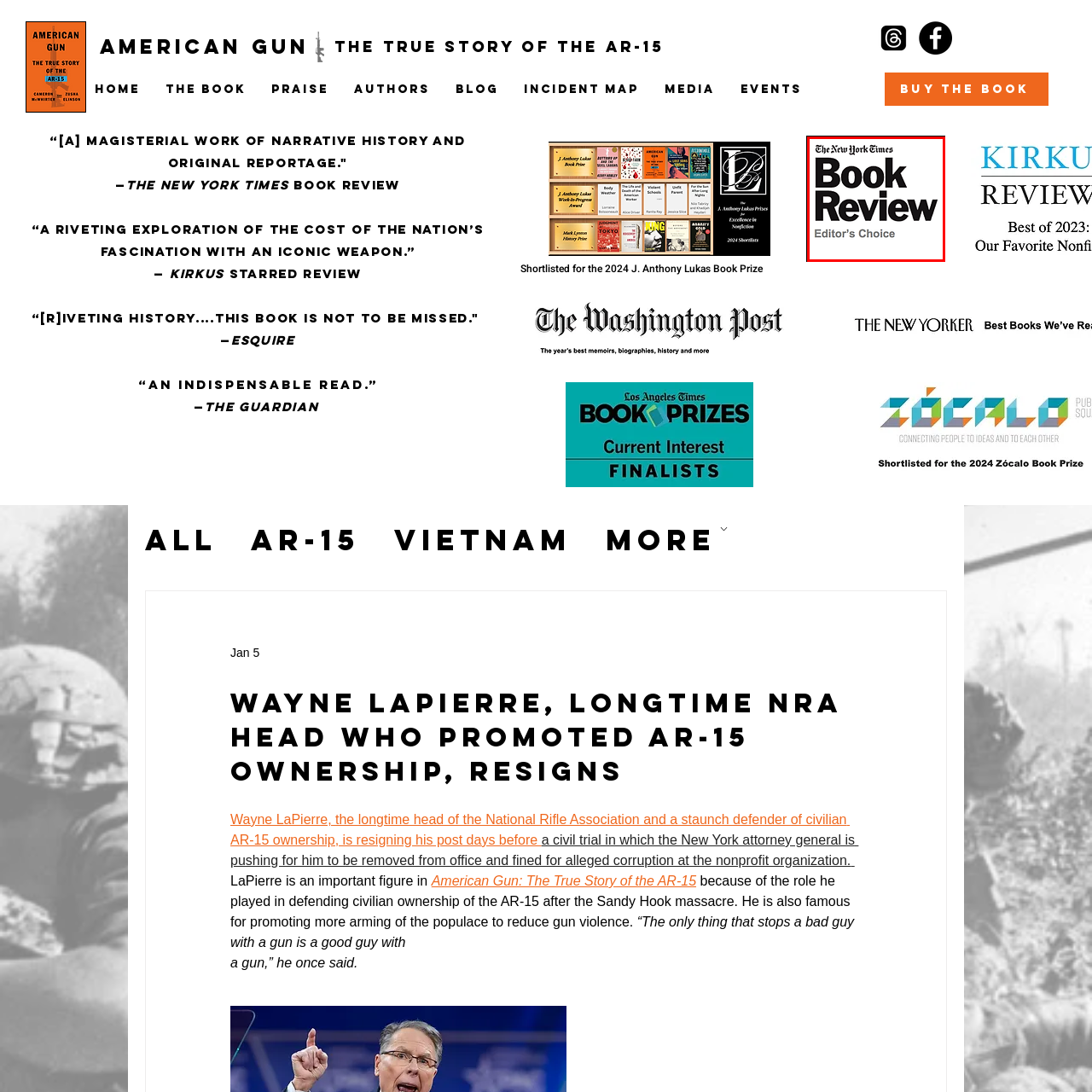What is the subject of the book 'American Gun: The True Story of the AR-15'?
Please observe the details within the red bounding box in the image and respond to the question with a detailed explanation based on what you see.

The book 'American Gun: The True Story of the AR-15' is a critical examination of the national discourse surrounding gun ownership and legislation, with a specific focus on the AR-15 rifle. The book's narrative explores the complexities and controversies surrounding firearms in America.